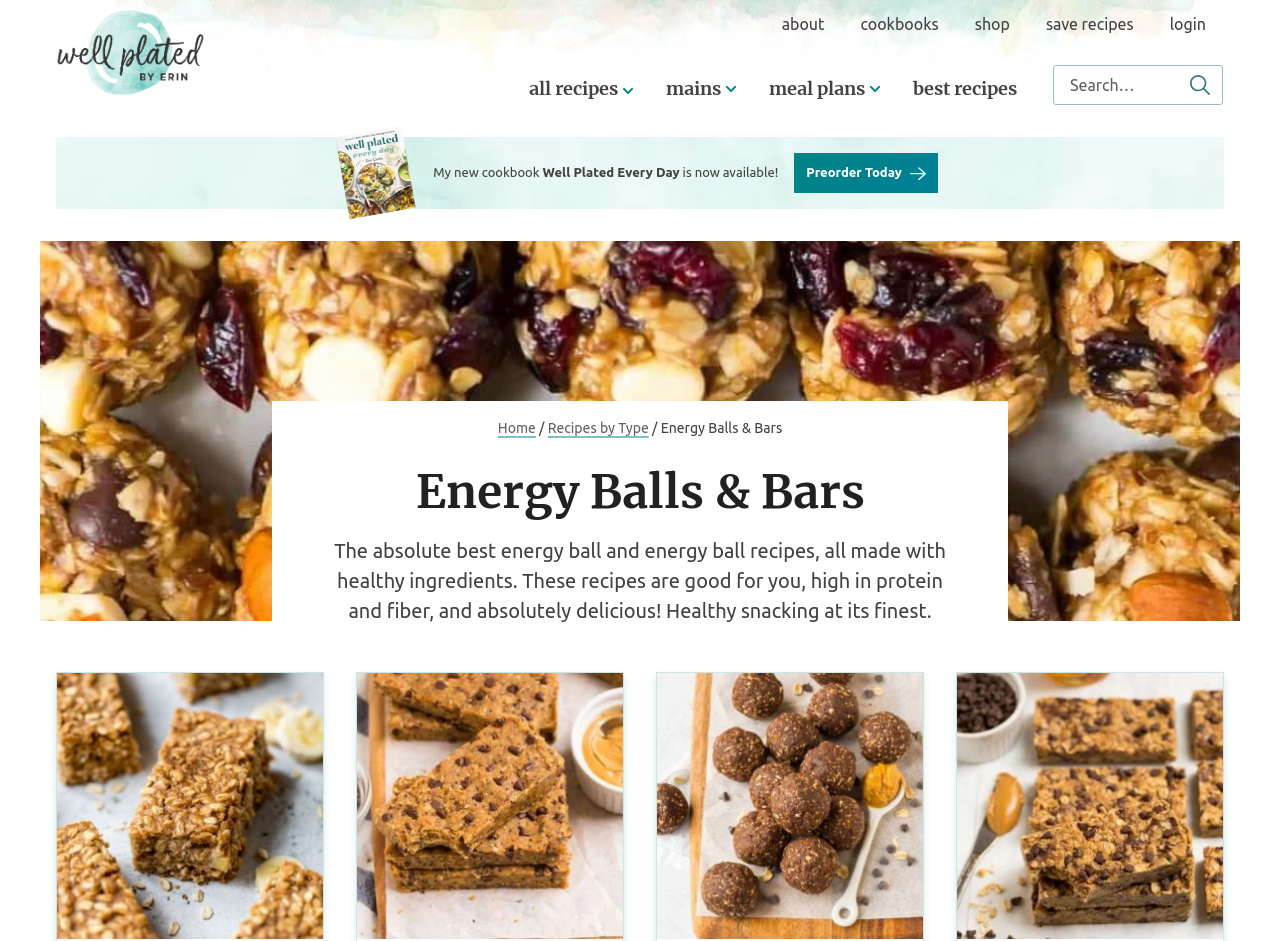Respond with a single word or short phrase to the following question: 
What is the purpose of the search bar?

To search for recipes